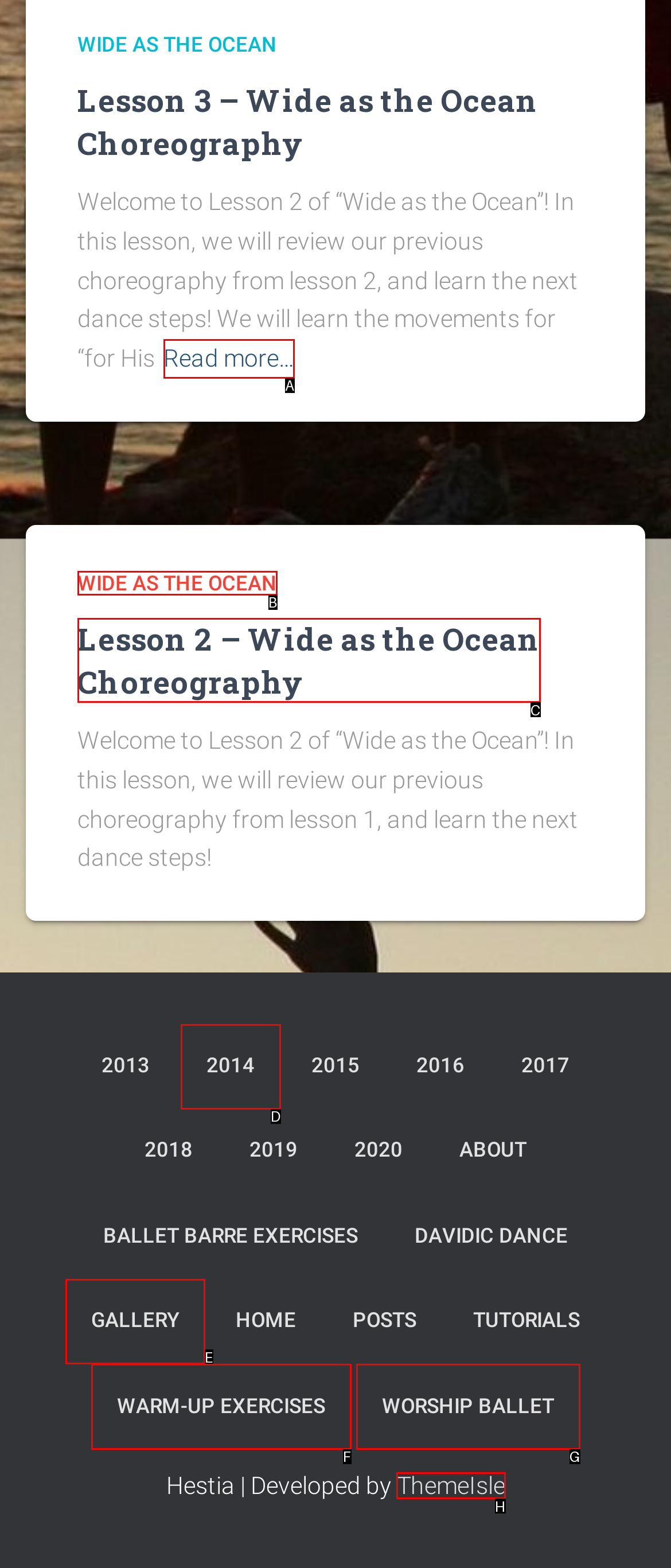Determine which HTML element I should select to execute the task: Click on 'ThemeIsle' to visit the developer's website
Reply with the corresponding option's letter from the given choices directly.

H